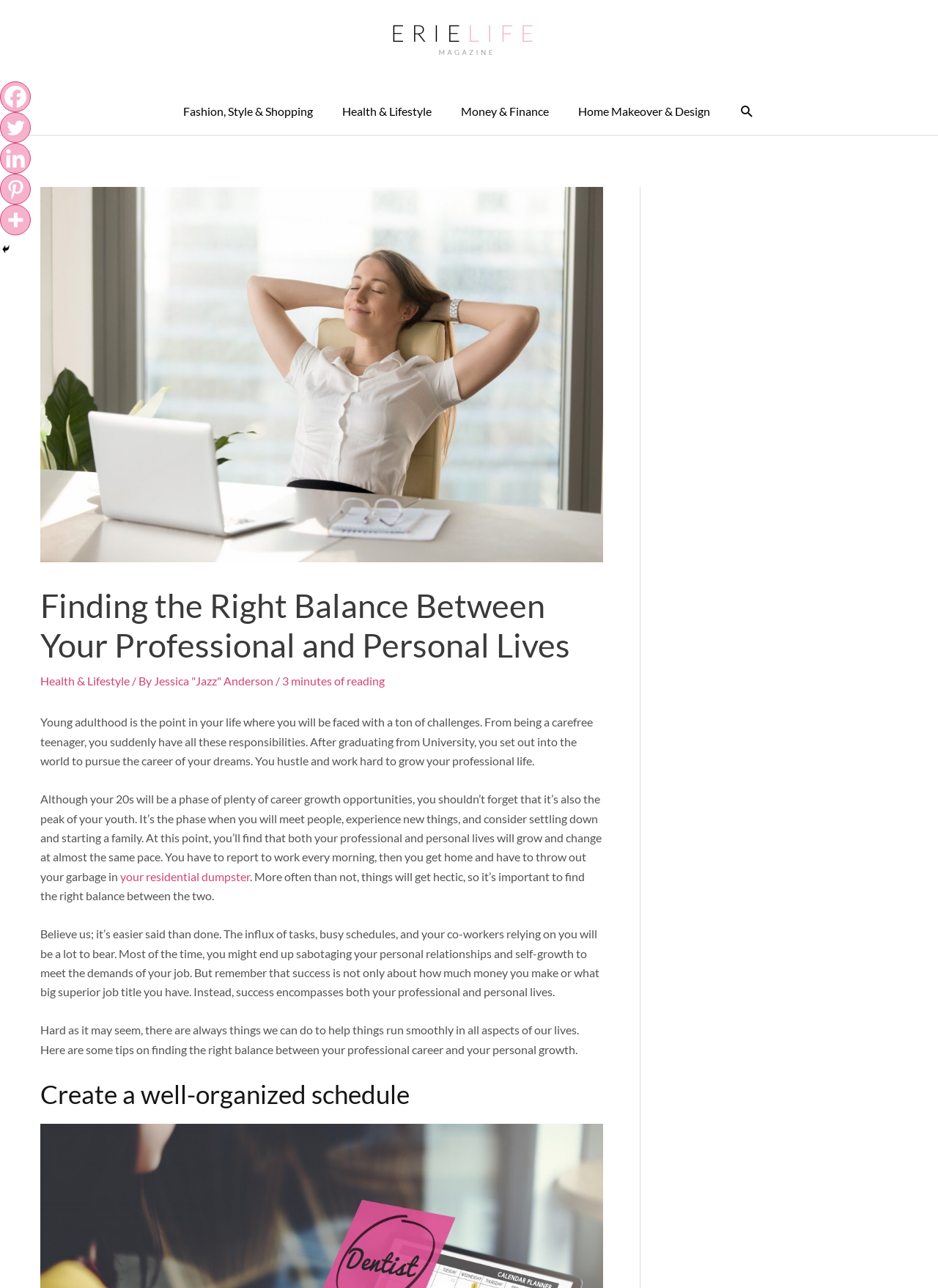What is the name of the magazine?
Please provide a single word or phrase as the answer based on the screenshot.

ErieLifeMagazine